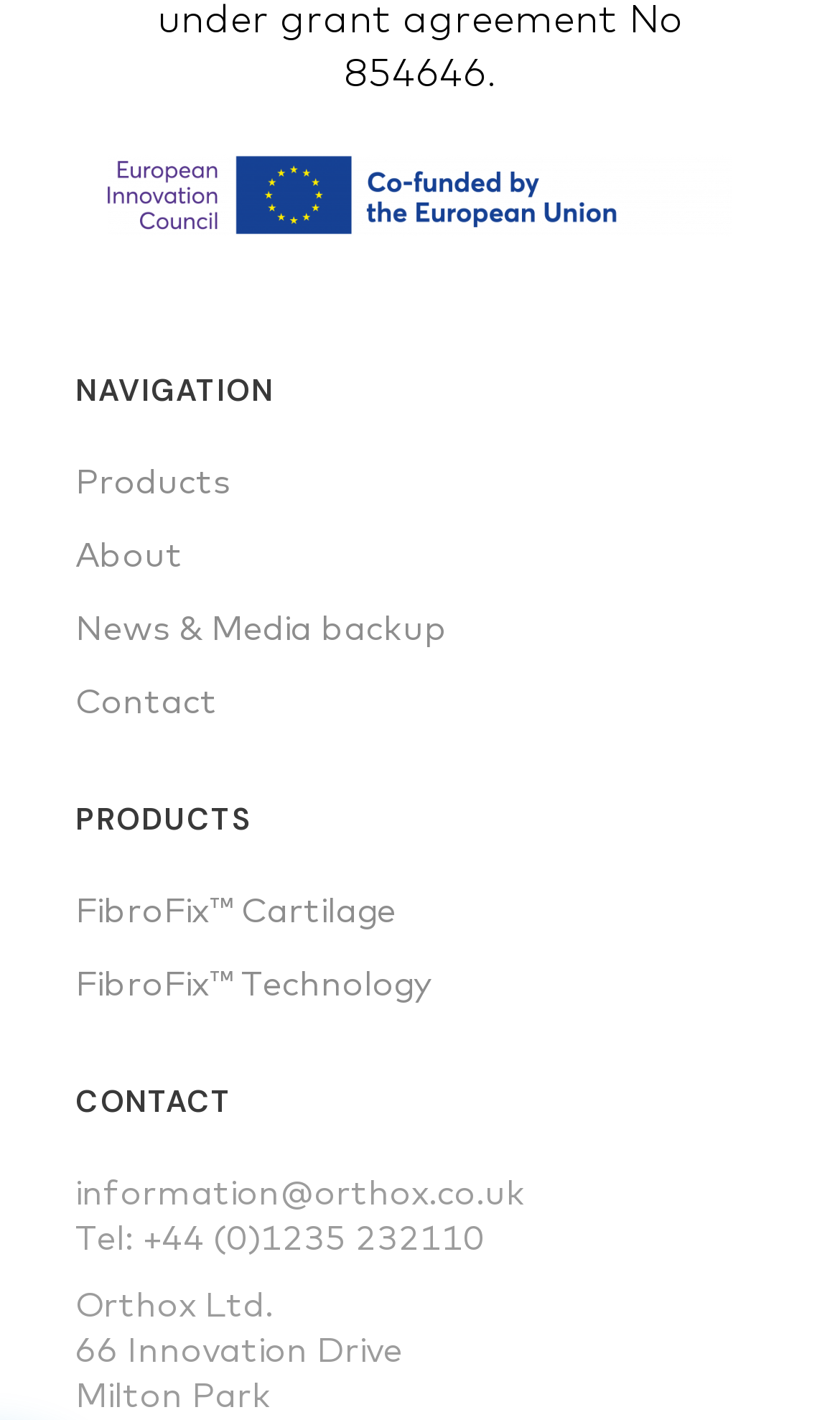Please provide a detailed answer to the question below based on the screenshot: 
How many product links are there?

There are 2 product links because there are two link elements under the 'PRODUCTS' heading, which are 'FibroFix™ Cartilage' and 'FibroFix™ Technology', with bounding box coordinates of [0.09, 0.625, 0.472, 0.655] and [0.09, 0.676, 0.513, 0.706] respectively.